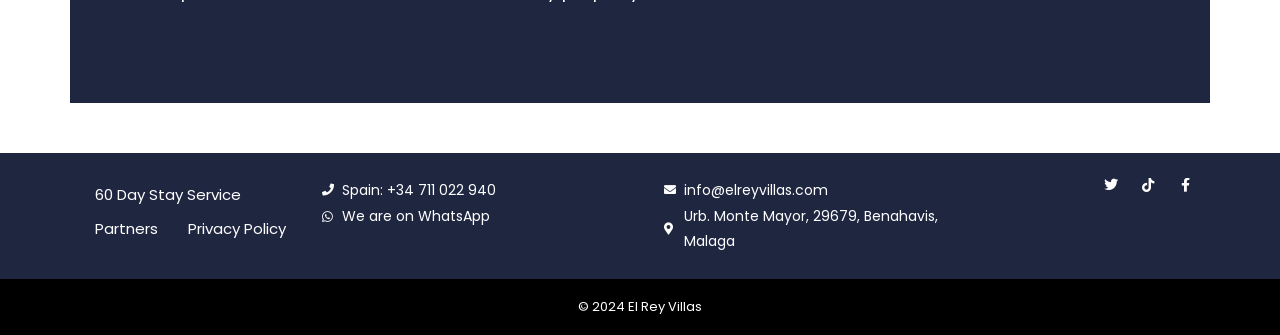What is the company's address?
From the image, respond with a single word or phrase.

Urb. Monte Mayor, 29679, Benahavis, Malaga